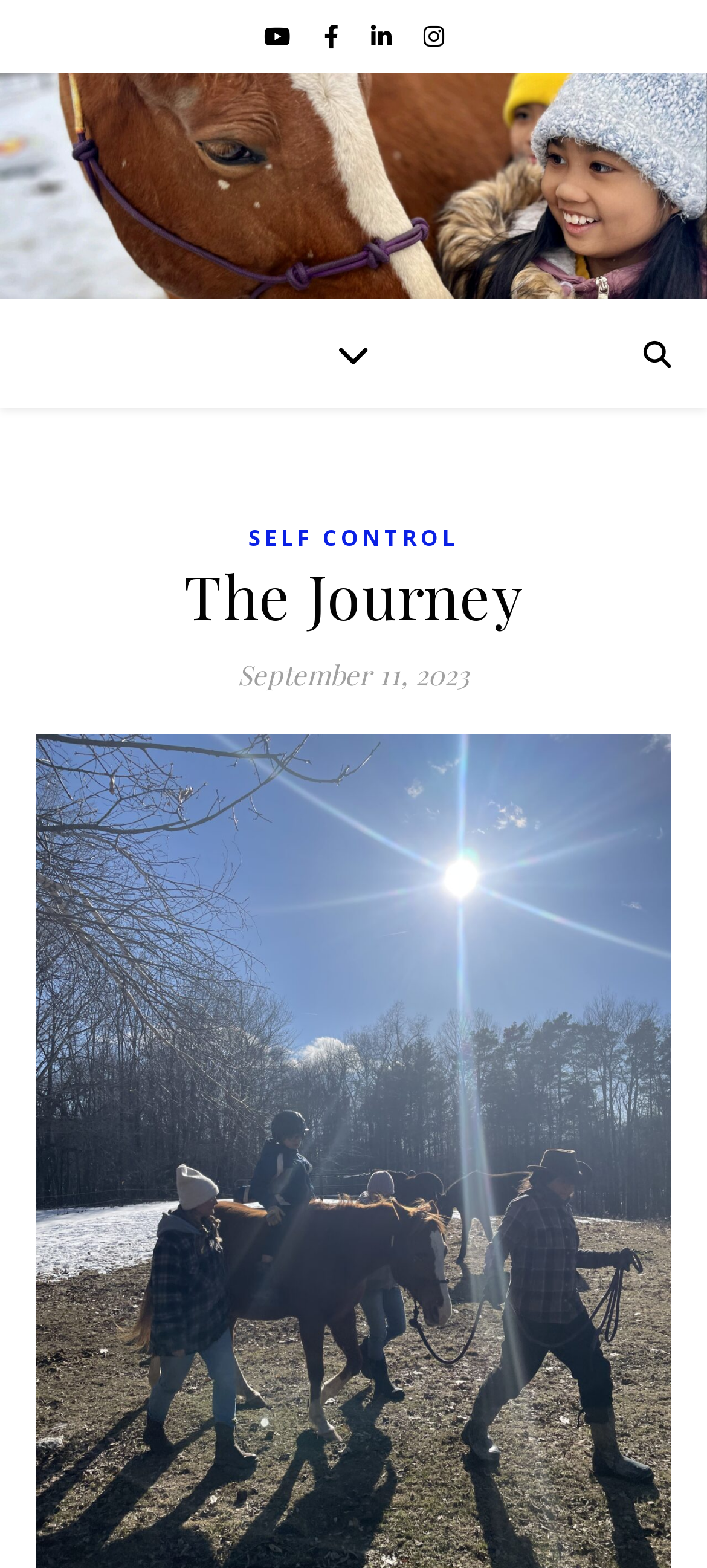What is the date mentioned on the webpage?
Look at the screenshot and respond with one word or a short phrase.

September 11, 2023